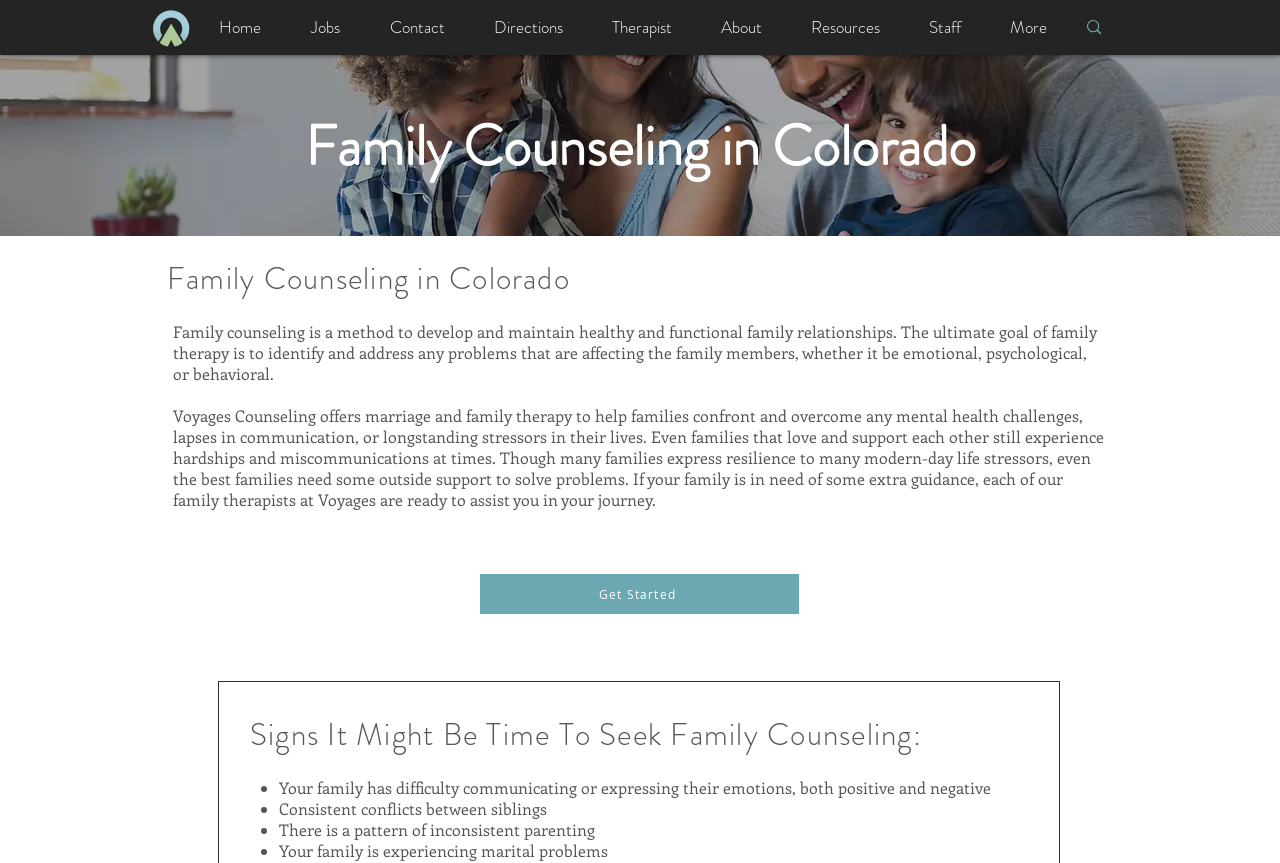What is a sign that a family may need counseling?
Analyze the image and deliver a detailed answer to the question.

One of the signs listed on the webpage is that a family has difficulty communicating or expressing their emotions, both positive and negative, which may indicate a need for counseling.